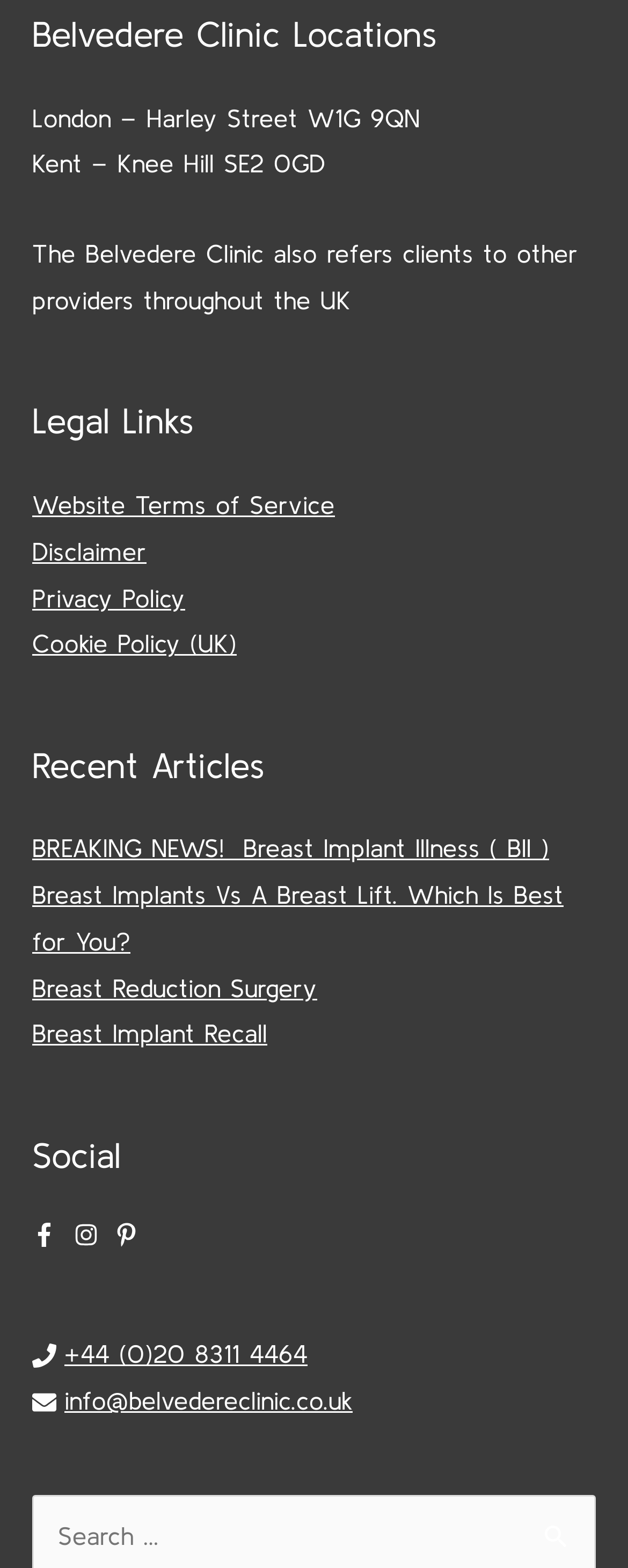Determine the bounding box coordinates for the area that should be clicked to carry out the following instruction: "Visit Facebook page".

[0.051, 0.78, 0.101, 0.795]